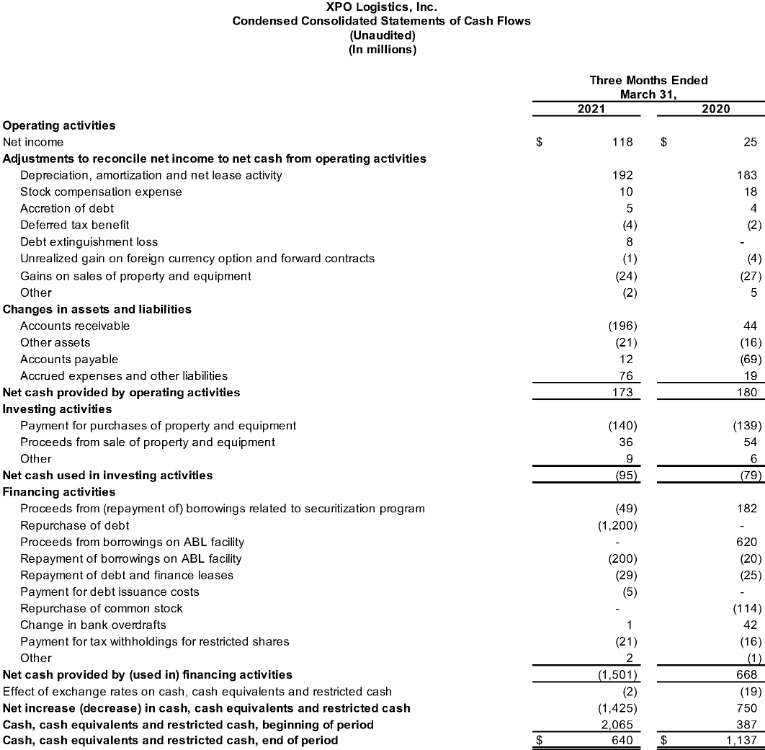Use a single word or phrase to answer the question:
What is the net cash provided by operating activities in 2021?

$173 million